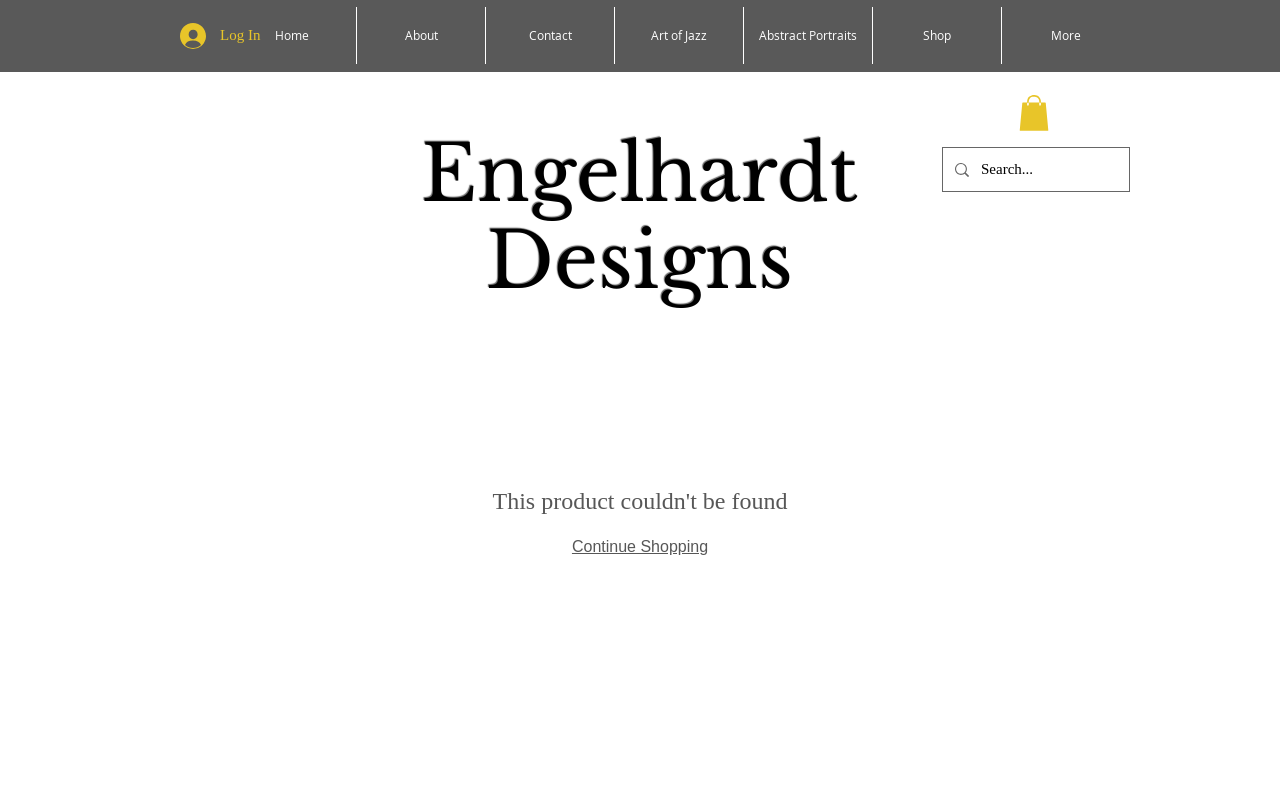What is the text on the button at the top-right corner?
Refer to the image and offer an in-depth and detailed answer to the question.

By examining the button at the top-right corner, I found that it has the text 'Log In', which suggests that it is used to log in to the website.